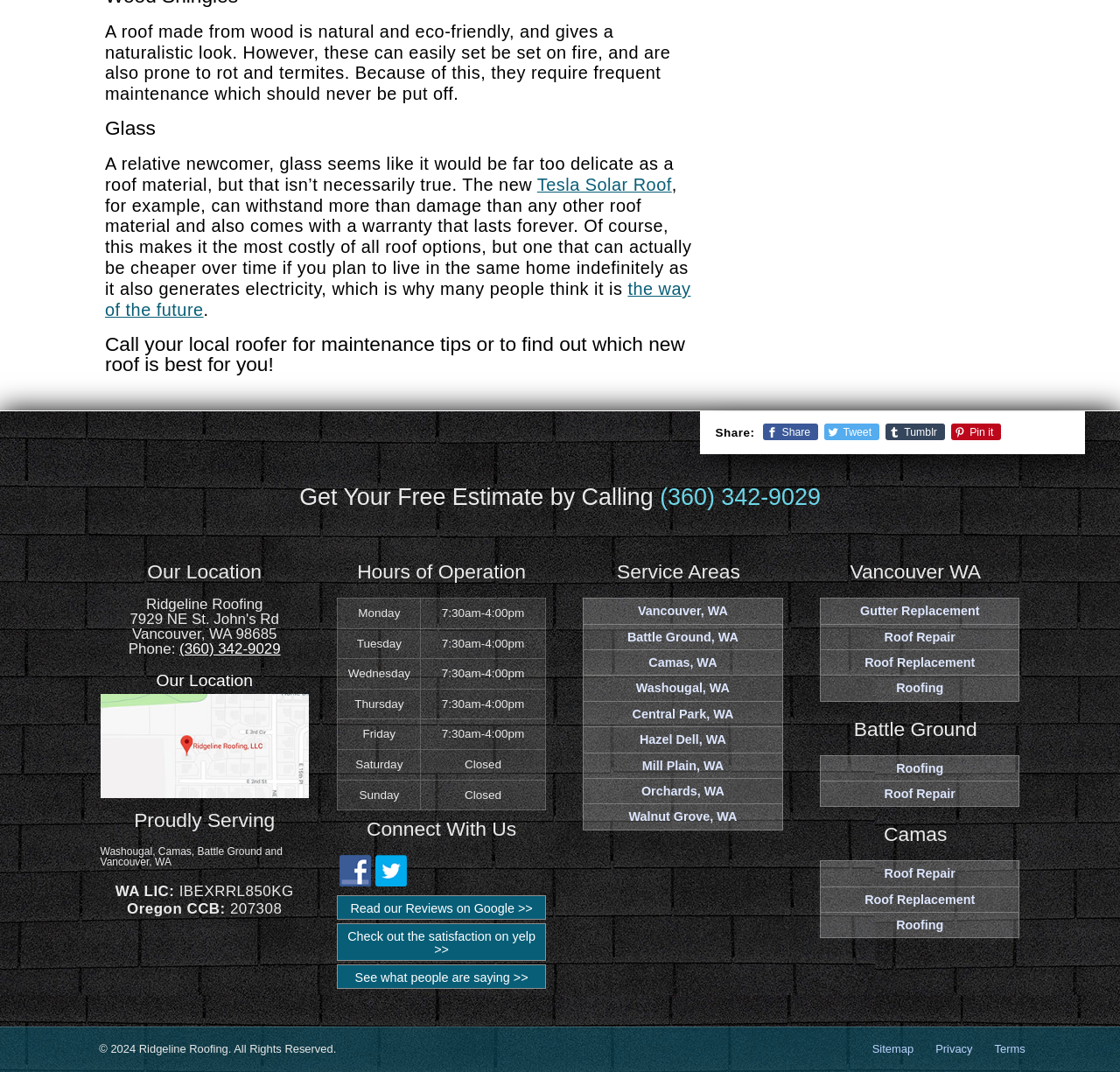Determine the bounding box of the UI element mentioned here: "Blog". The coordinates must be in the format [left, top, right, bottom] with values ranging from 0 to 1.

None